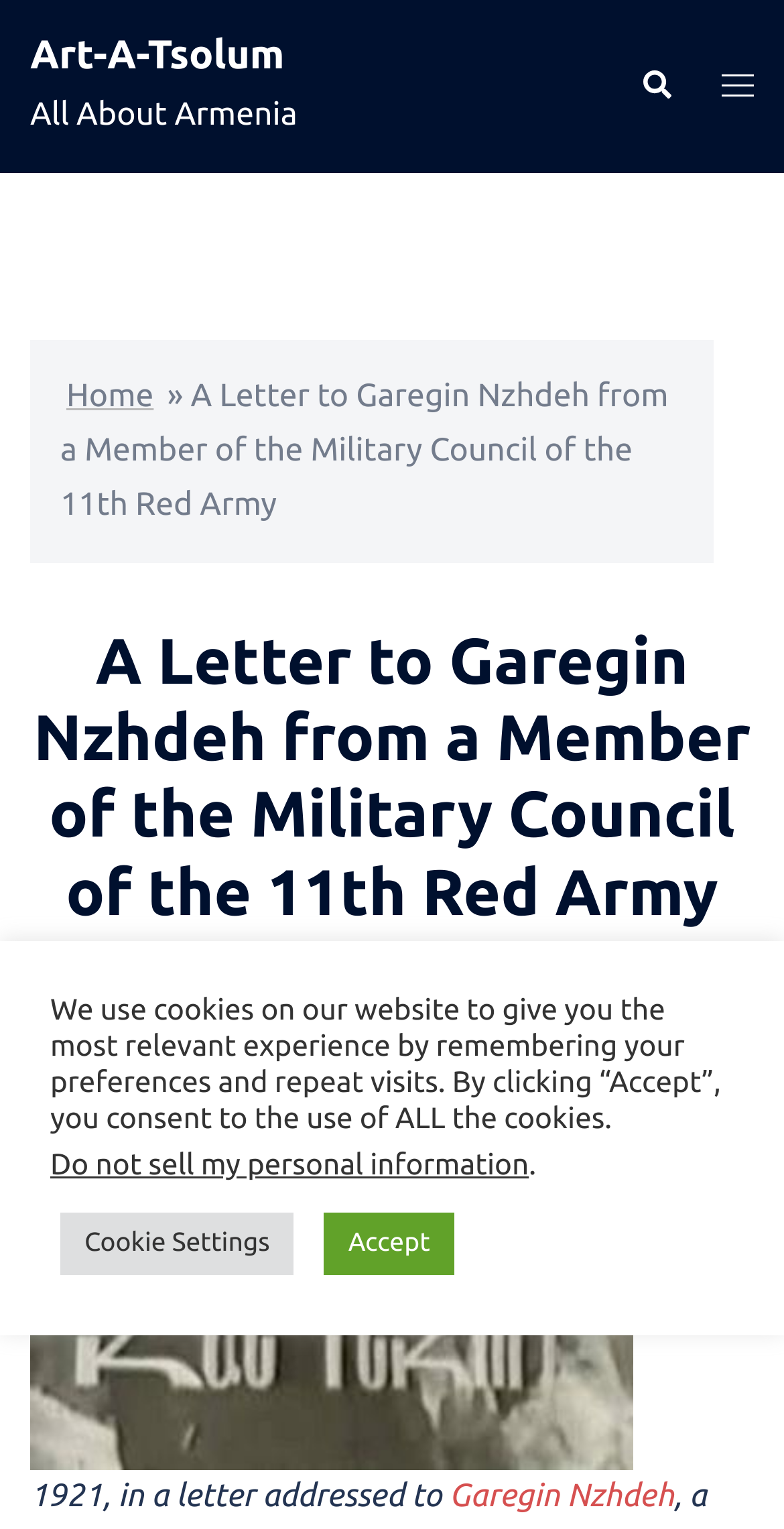Based on the provided description, "People", find the bounding box of the corresponding UI element in the screenshot.

[0.705, 0.645, 0.839, 0.662]